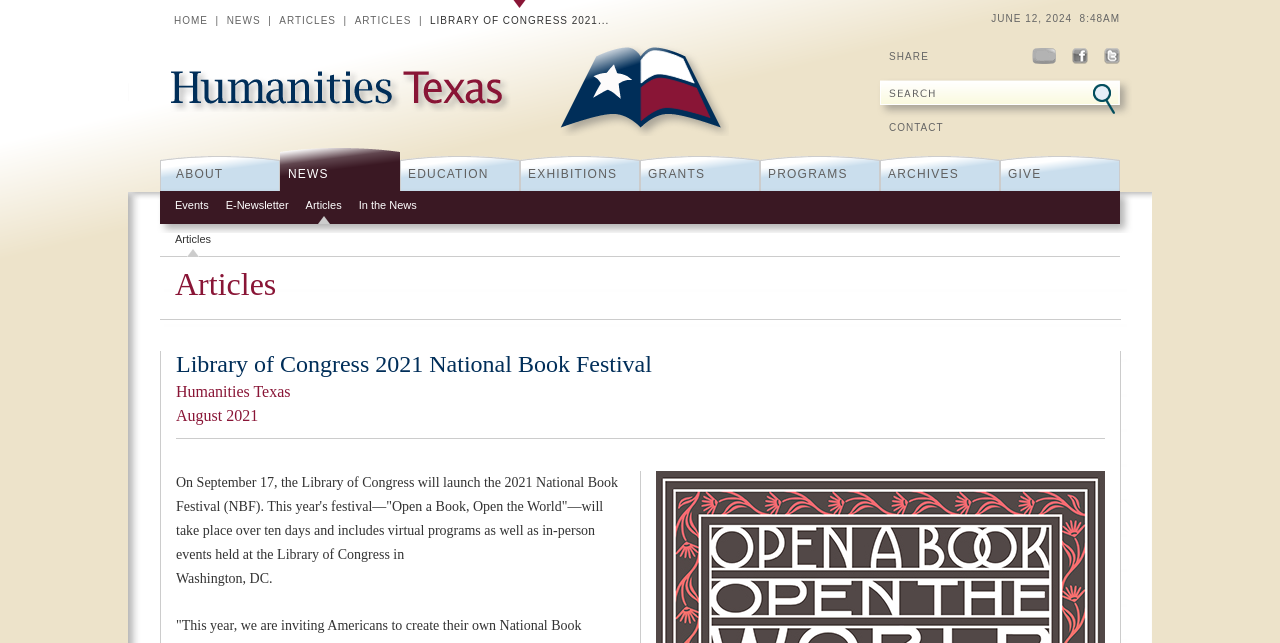Refer to the image and provide an in-depth answer to the question:
What is the name of the festival?

I found the answer by looking at the heading 'Library of Congress 2021 National Book Festival' which is located at [0.138, 0.546, 0.863, 0.588]. This heading is likely to be the title of the festival.